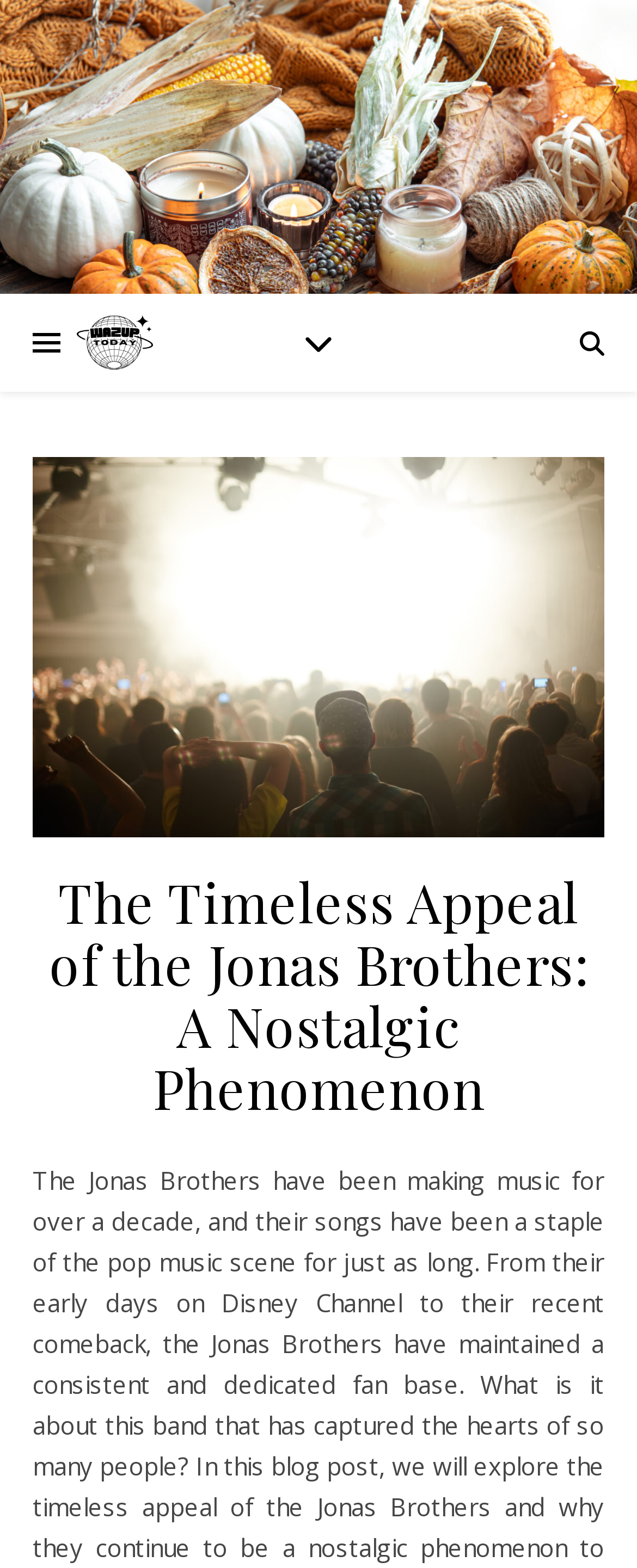What type of menu is available on mobile devices?
Please describe in detail the information shown in the image to answer the question.

I determined the answer by looking at the generic element with the text 'Mobile Menu' on the page, which is likely a menu that appears on mobile devices due to its name and location.